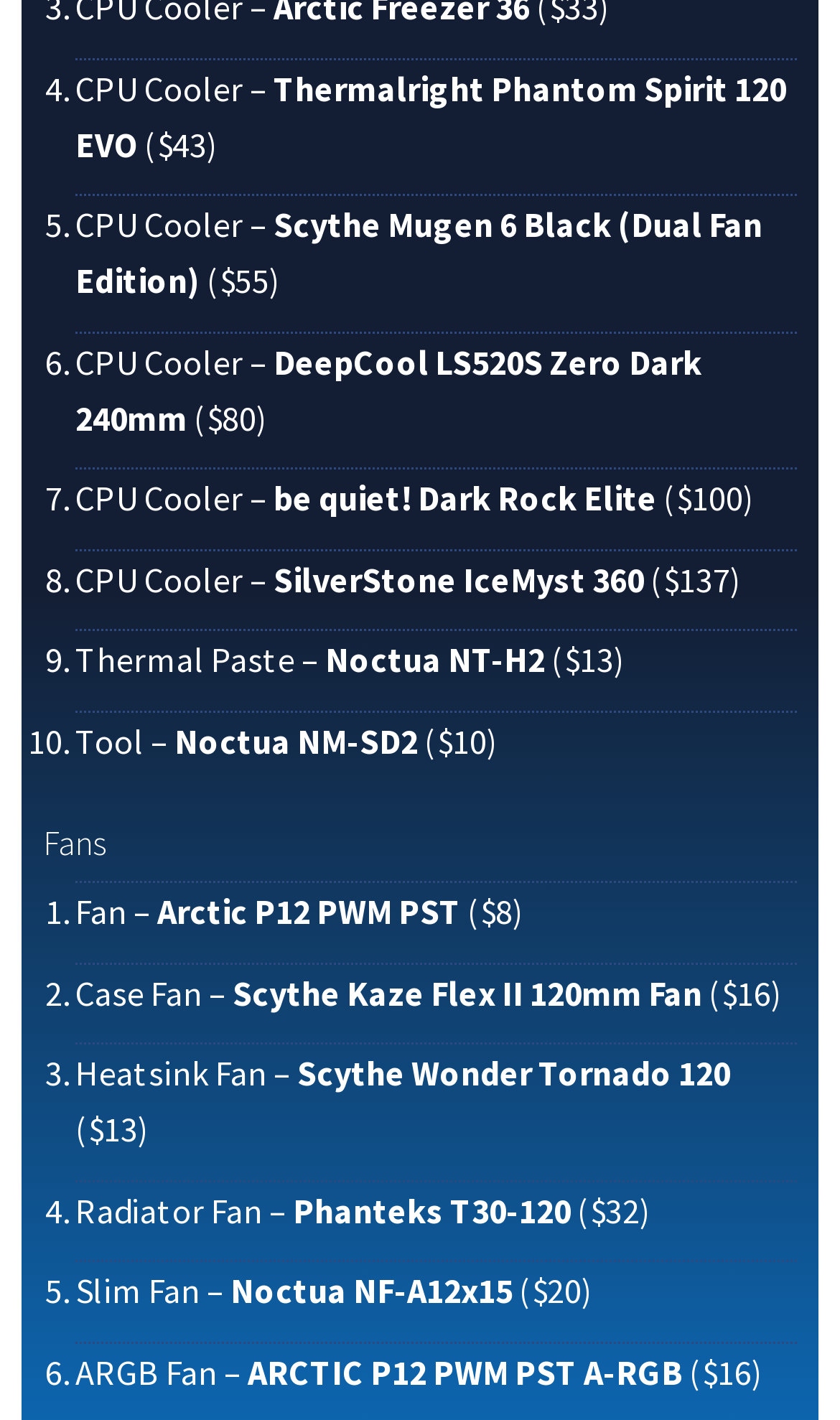Find the bounding box coordinates for the area that must be clicked to perform this action: "Explore Fans".

[0.051, 0.581, 0.949, 0.62]